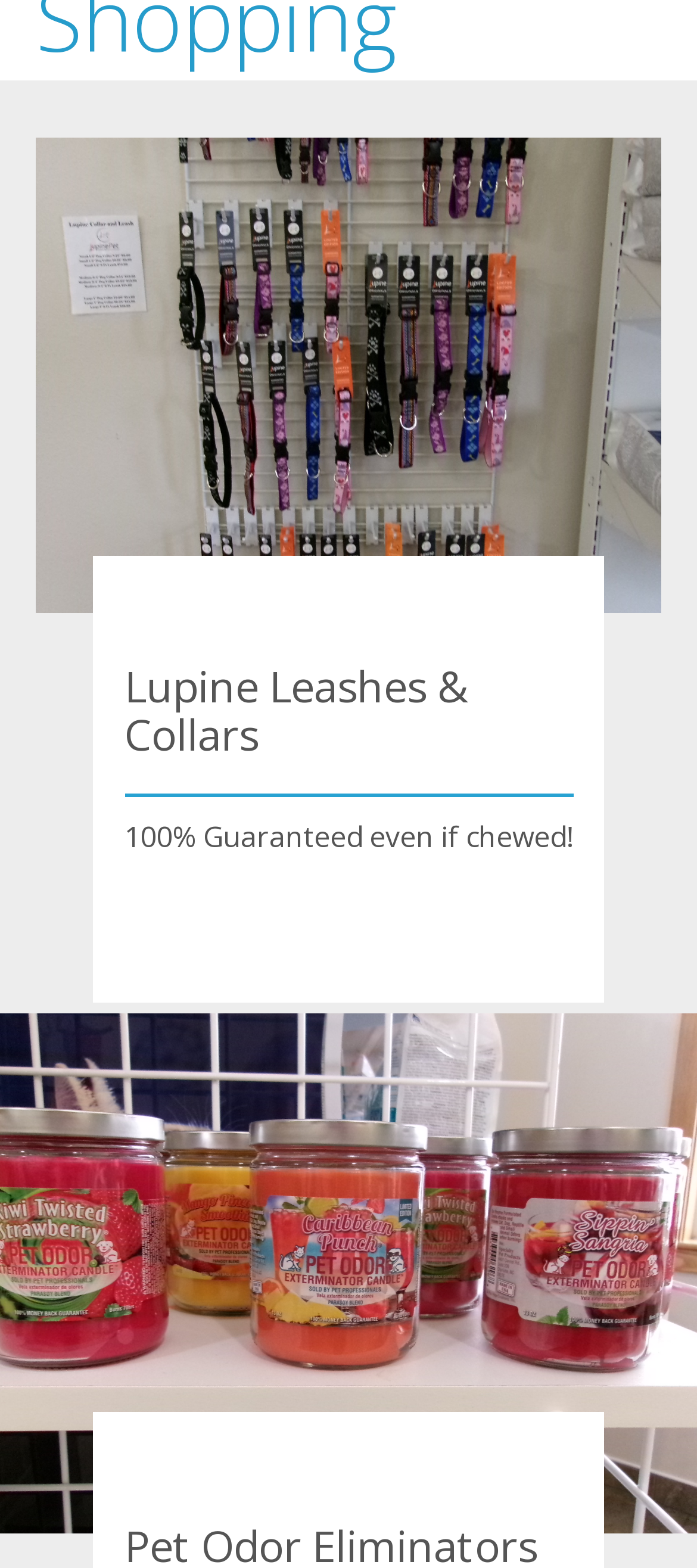Identify the bounding box coordinates of the HTML element based on this description: "Shopping".

[0.0, 0.009, 0.103, 0.06]